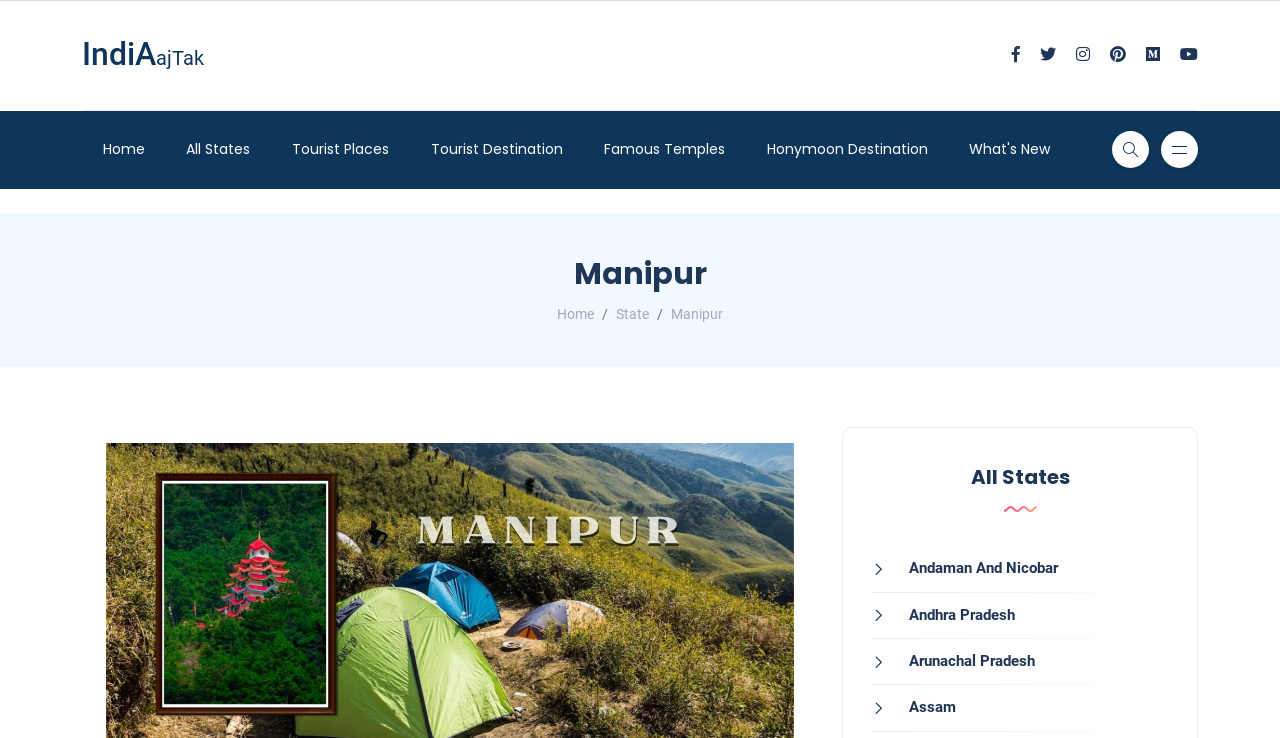How many tourist destinations are listed on the webpage?
Look at the image and respond with a one-word or short phrase answer.

5